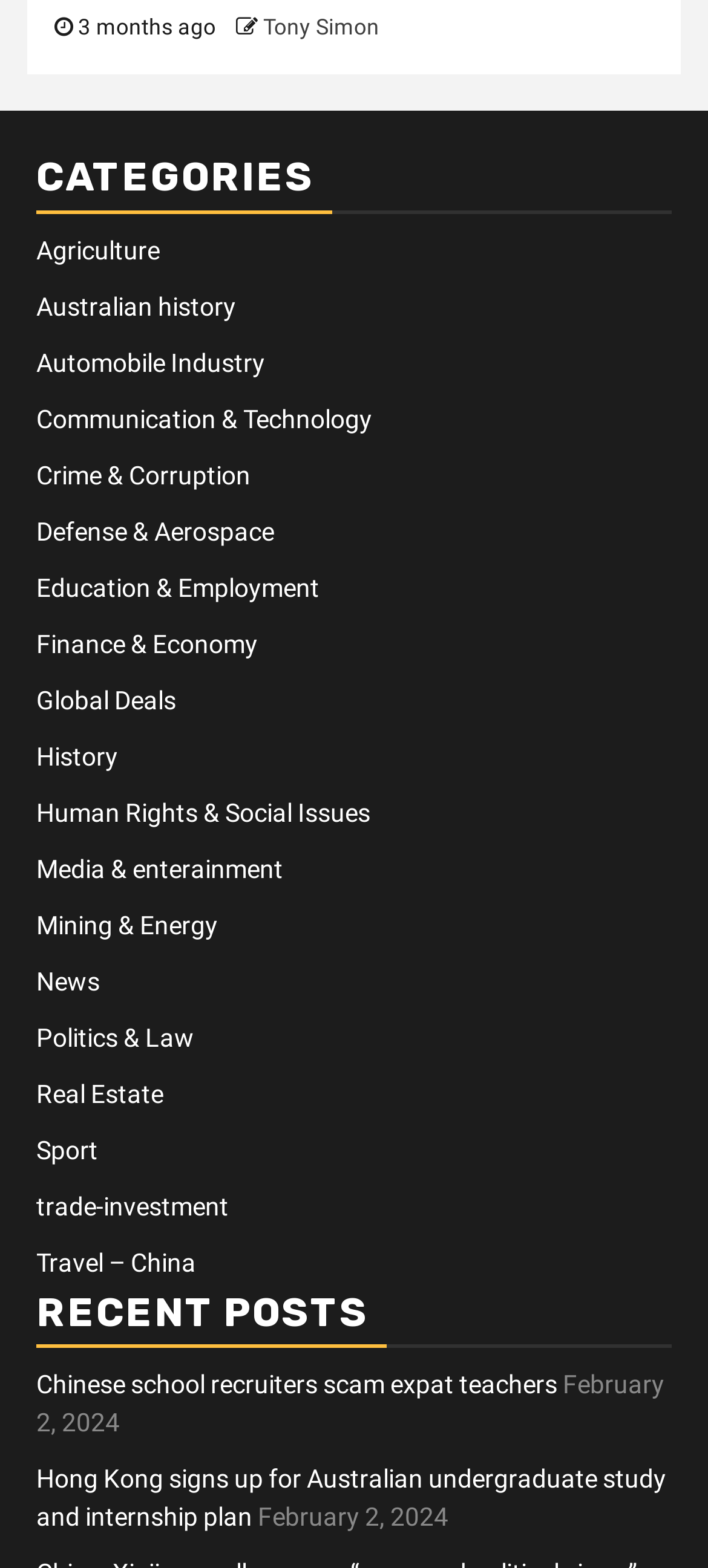What is the title of the latest post?
Provide a comprehensive and detailed answer to the question.

I looked for the most recent post under the 'RECENT POSTS' heading and found the link 'Chinese school recruiters scam expat teachers', which is likely the title of the latest post.